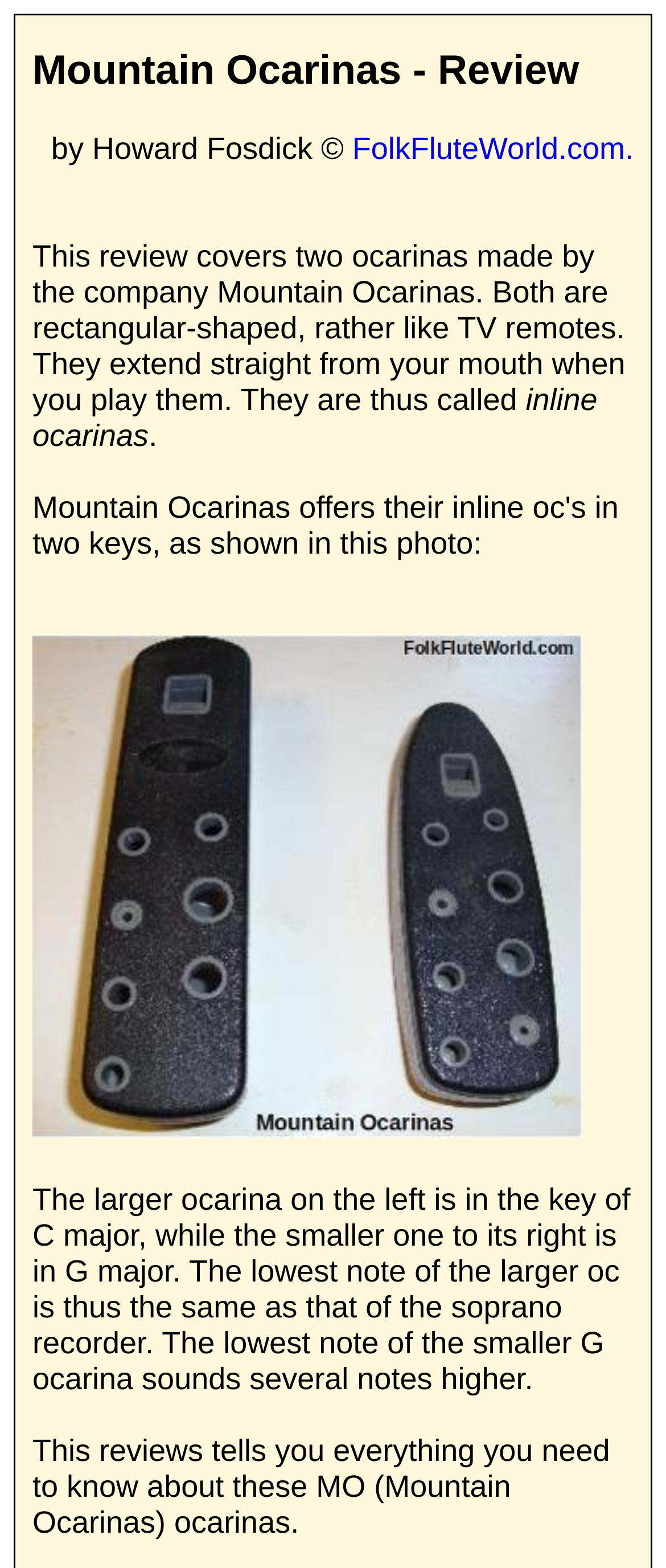Analyze and describe the webpage in a detailed narrative.

The webpage is a review of Mountain Ocarinas, a company that produces ocarinas, a type of musical instrument. At the top of the page, there is a heading that reads "Mountain Ocarinas - Review" with the author's name "by Howard Fosdick" and a link to "FolkFluteWorld.com" on the right side. 

Below the heading, there is a paragraph of text that describes the two ocarinas being reviewed, stating that they are rectangular-shaped and extend straight from the mouth when played. The text also mentions that they are called "inline ocarinas". 

Further down, there is an image of the two ocarinas, with the larger one on the left and the smaller one on the right. The larger ocarina is in the key of C major, while the smaller one is in G major. 

Below the image, there is another paragraph of text that provides more details about the ocarinas, including the lowest notes they can produce. 

At the very bottom of the page, there is a final sentence that summarizes the review, stating that it provides all the necessary information about the Mountain Ocarinas.